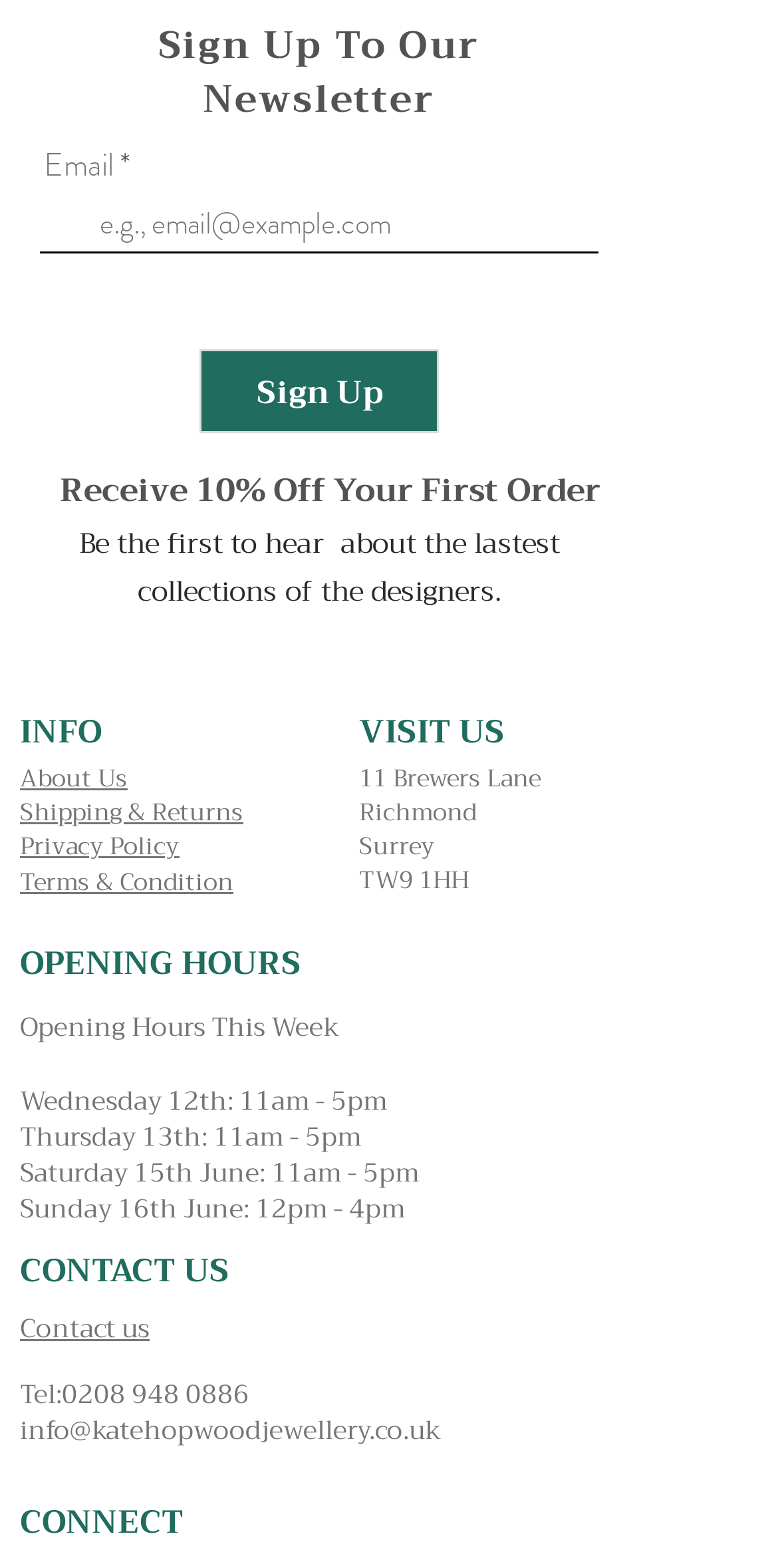Can you pinpoint the bounding box coordinates for the clickable element required for this instruction: "Enter email address"? The coordinates should be four float numbers between 0 and 1, i.e., [left, top, right, bottom].

[0.051, 0.126, 0.769, 0.162]